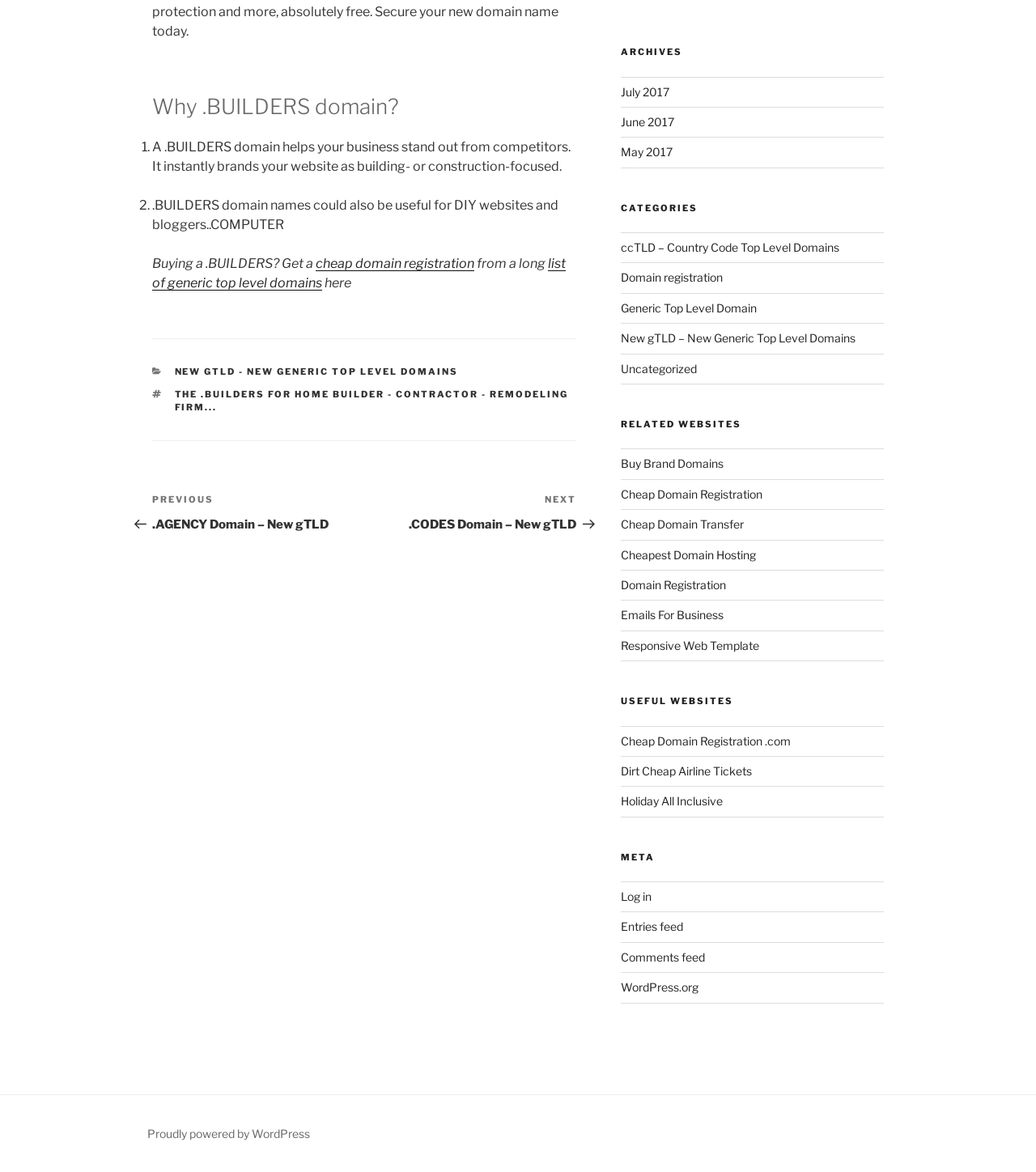Locate the bounding box of the user interface element based on this description: "Generic Top Level Domain".

[0.599, 0.257, 0.73, 0.269]